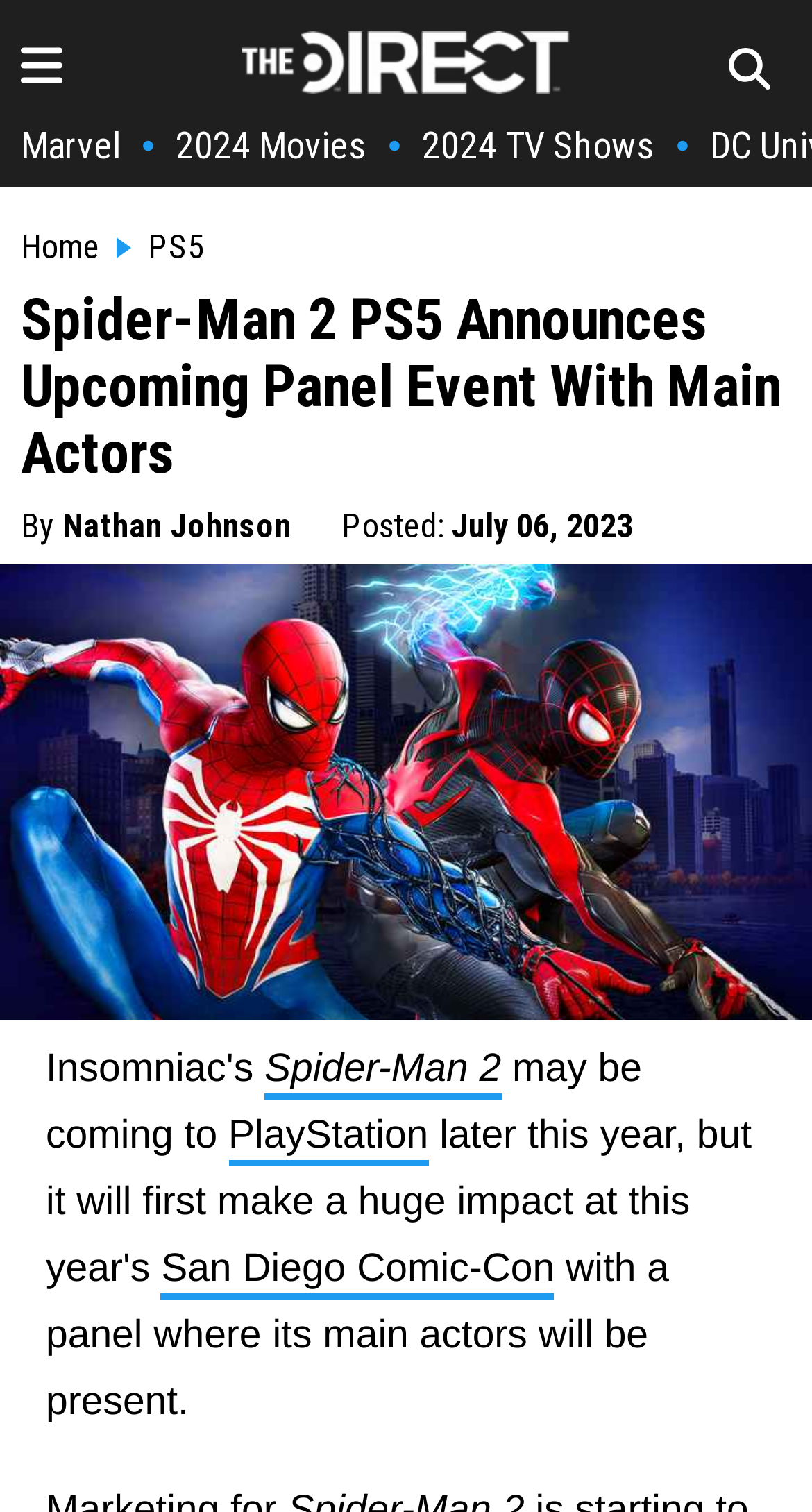Answer briefly with one word or phrase:
What platform is Spider-Man 2 related to?

PS5